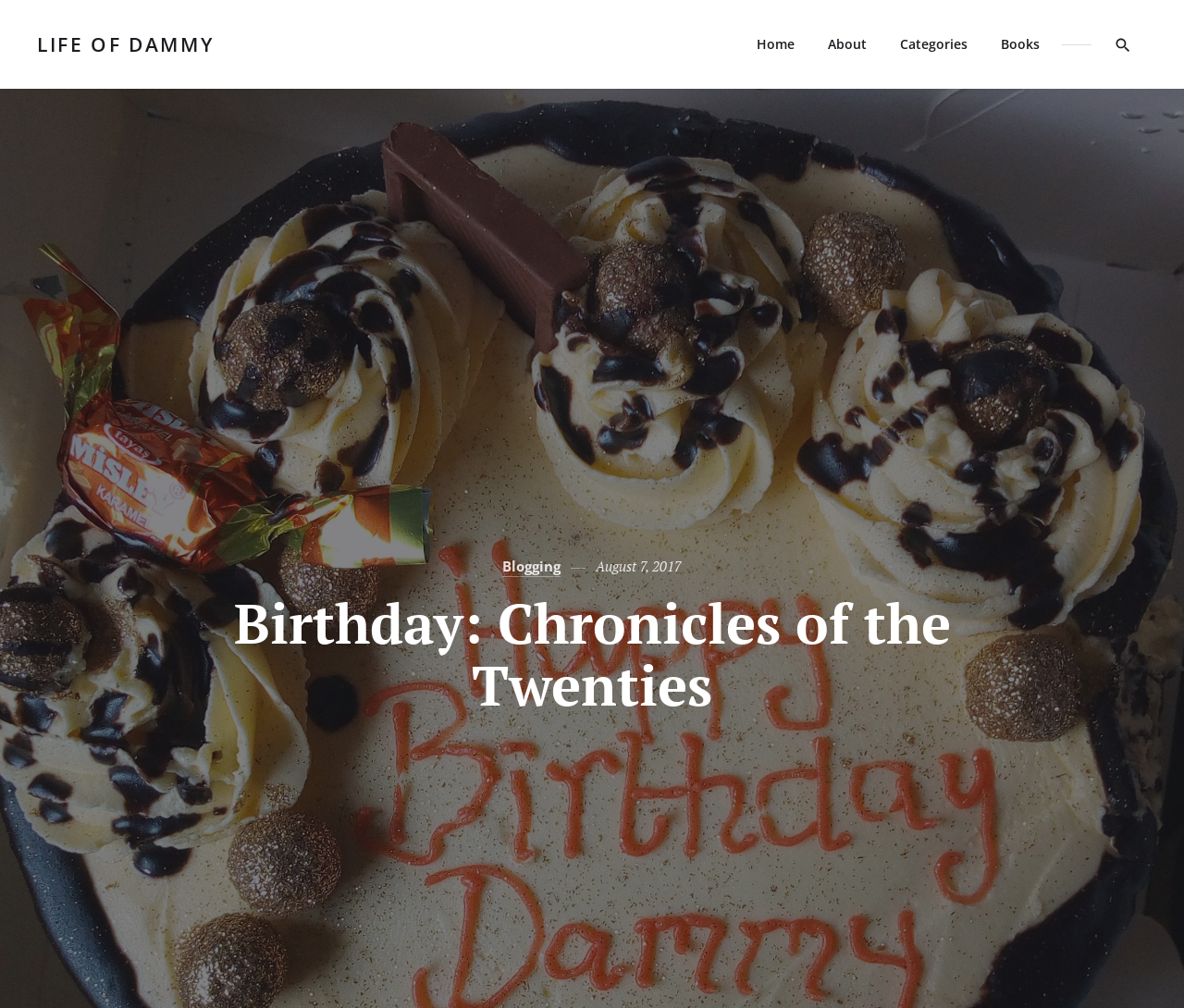Please identify the bounding box coordinates of the element on the webpage that should be clicked to follow this instruction: "go to home page". The bounding box coordinates should be given as four float numbers between 0 and 1, formatted as [left, top, right, bottom].

[0.627, 0.0, 0.684, 0.088]